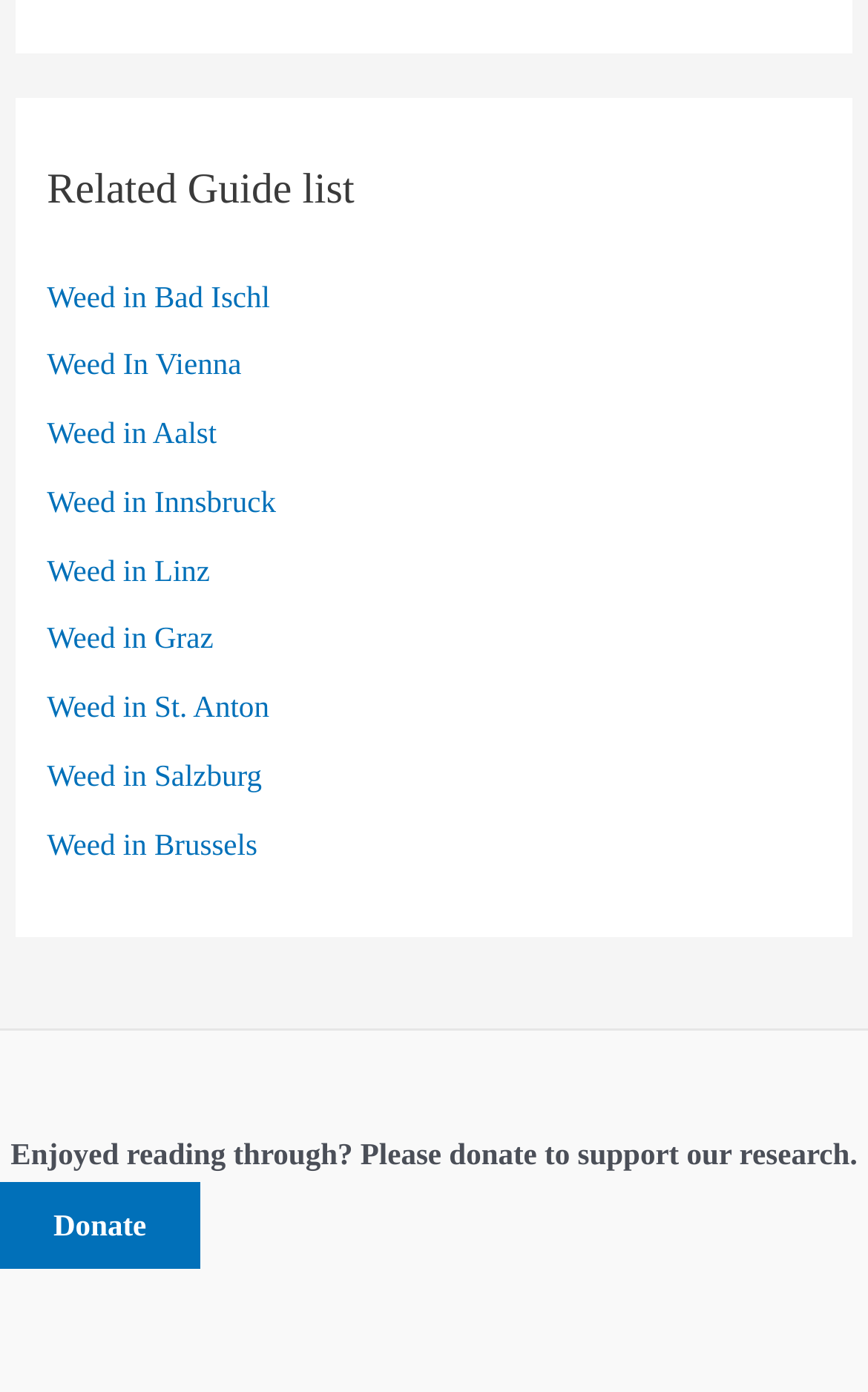What is the topic of the related guide list?
Please answer the question as detailed as possible based on the image.

By analyzing the navigation element with the text 'Related Guide list', I found a list of links with titles starting with 'Weed in', which suggests that the topic of the related guide list is weed.